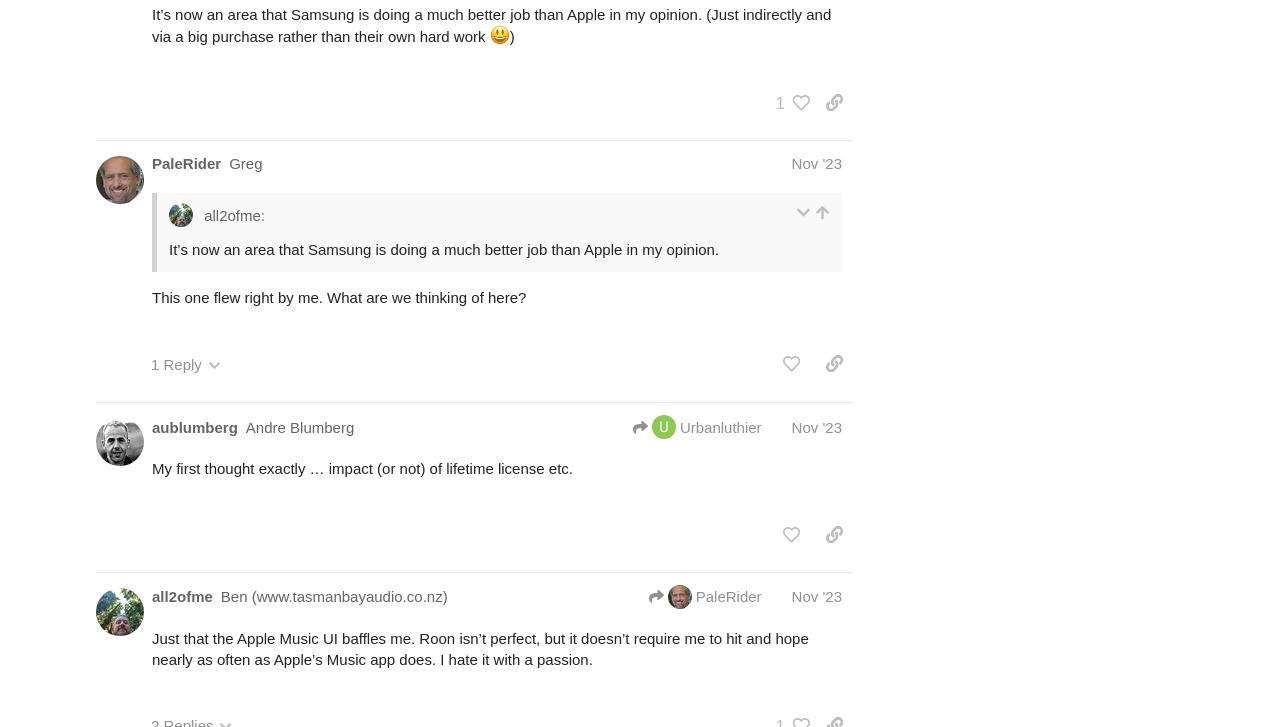Provide your answer to the question using just one word or phrase: What is the date of the post by aublumberg?

Nov 29, 2023